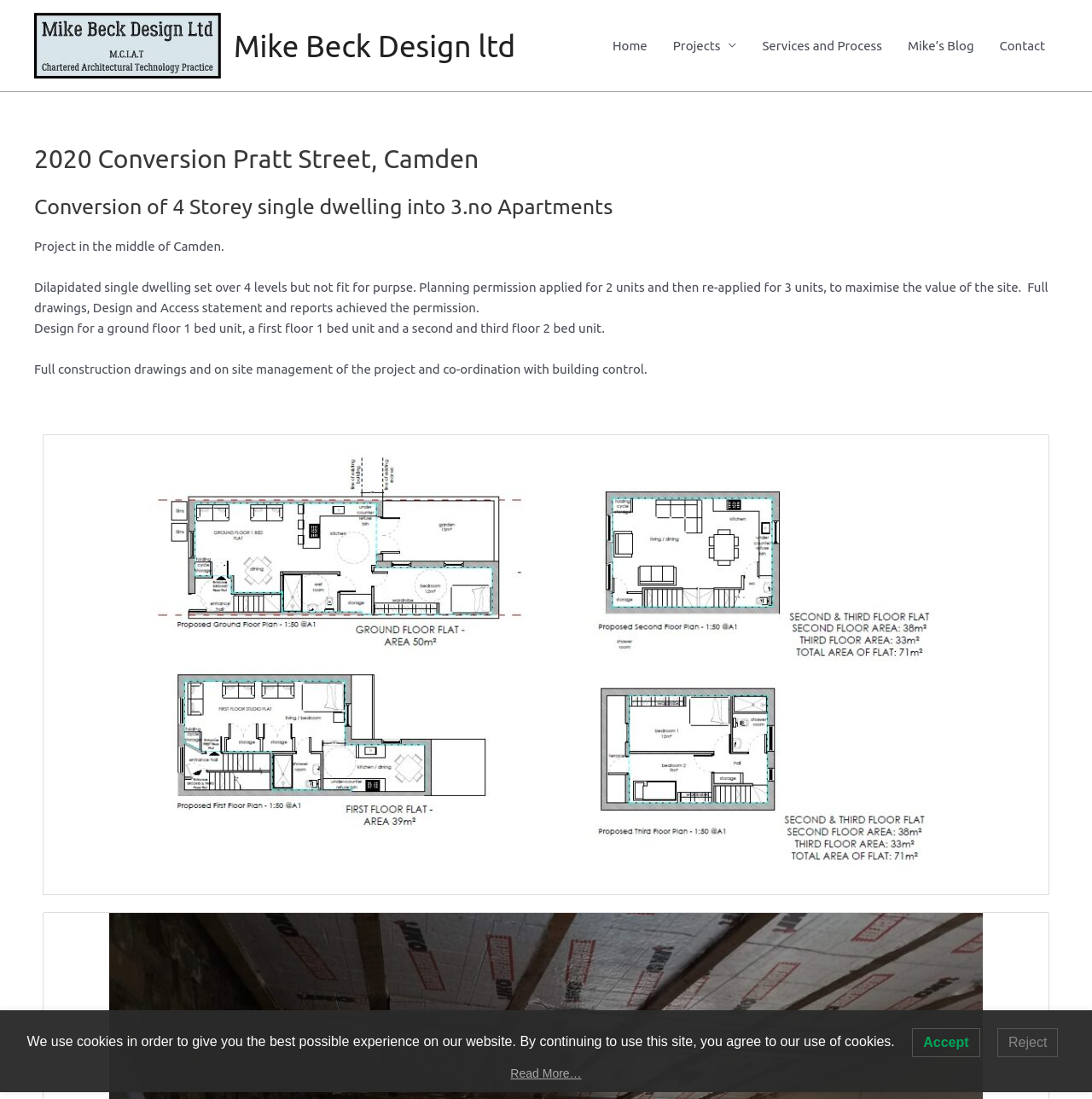Locate the bounding box of the user interface element based on this description: "Mike Beck Design ltd".

[0.214, 0.026, 0.472, 0.057]